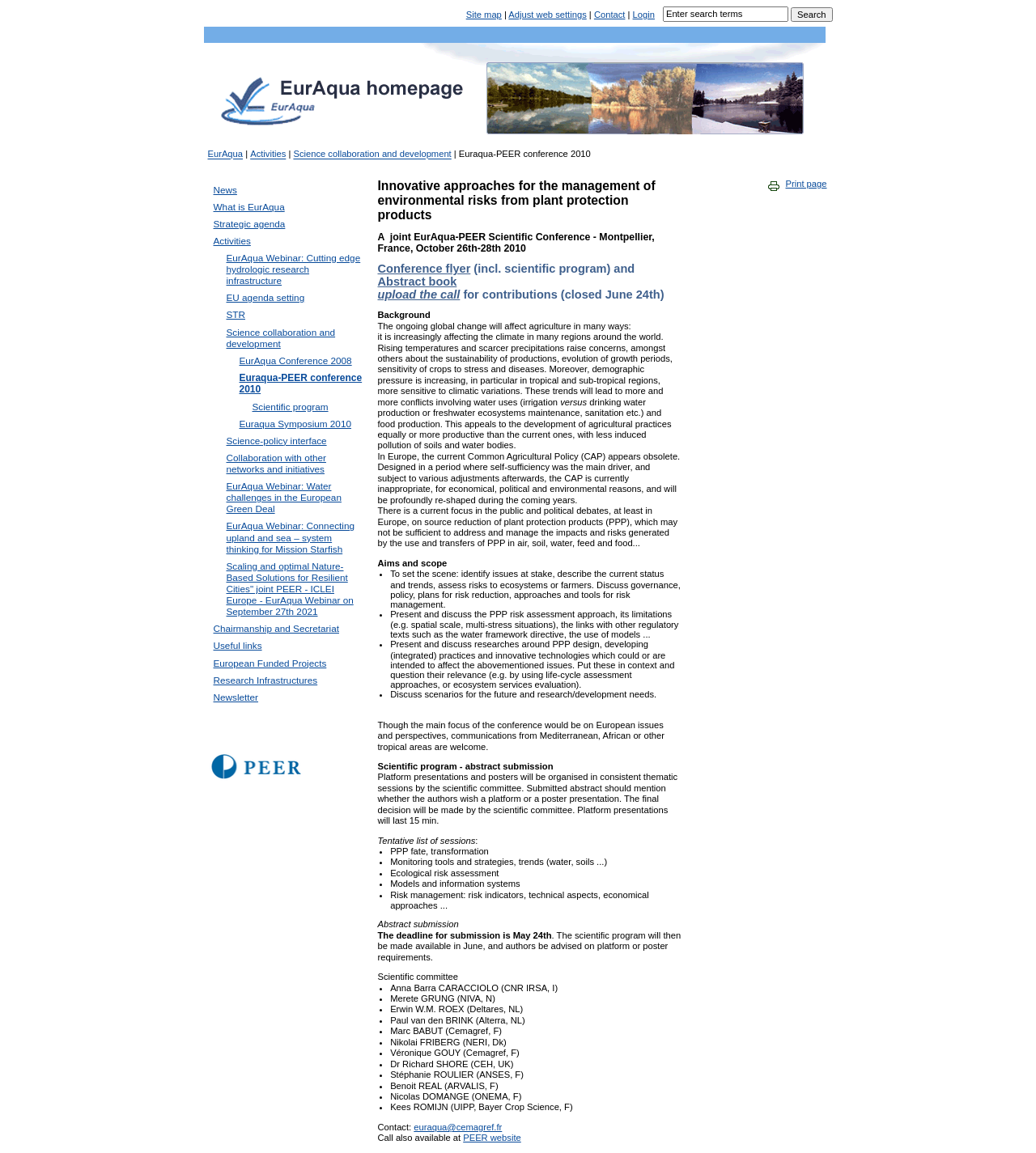Locate the bounding box of the UI element defined by this description: "ติดต่อเรา". The coordinates should be given as four float numbers between 0 and 1, formatted as [left, top, right, bottom].

None